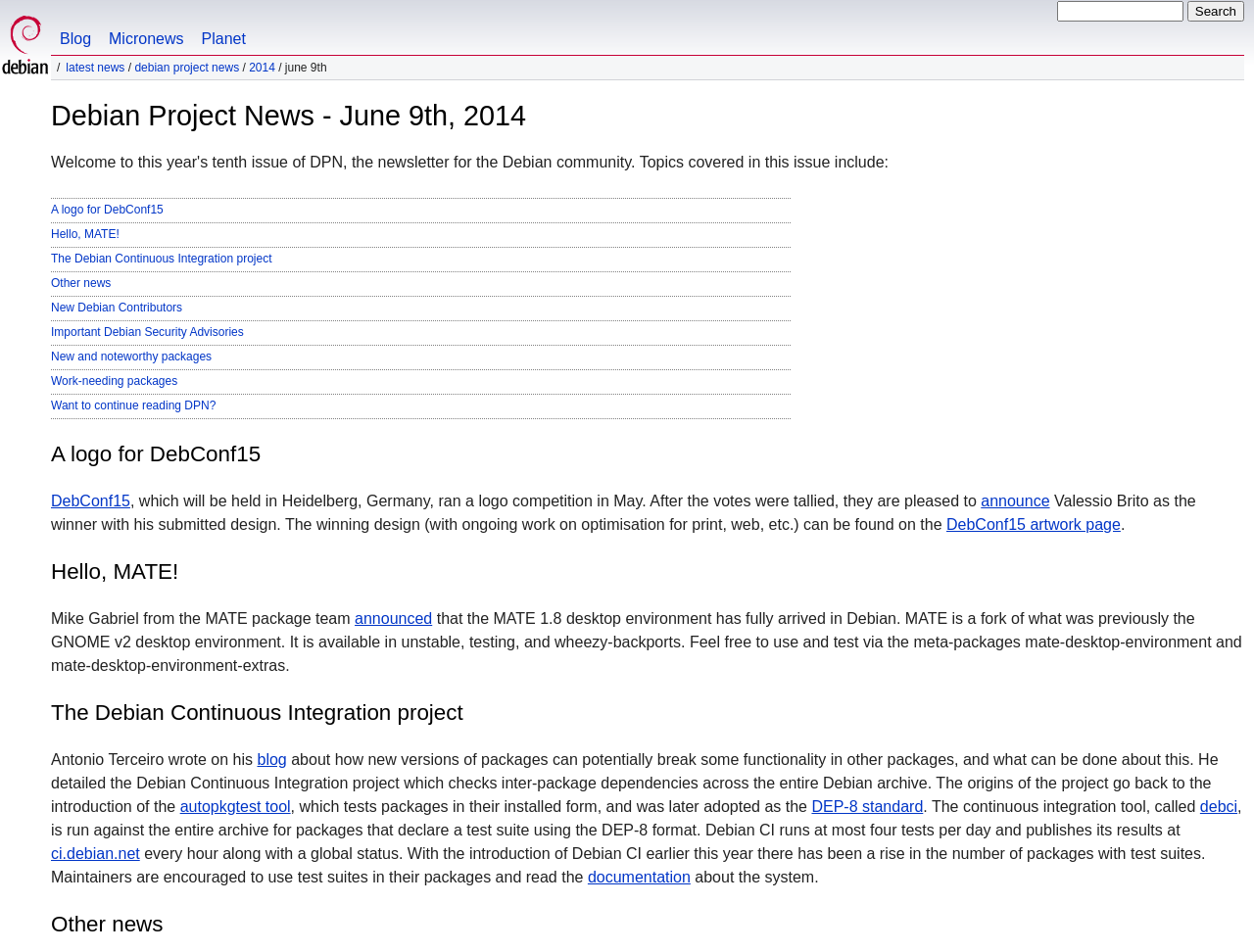Please reply to the following question using a single word or phrase: 
How many sections are there in the webpage?

6